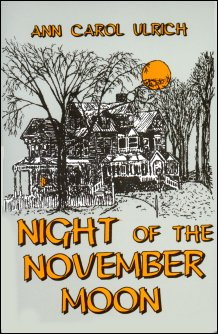Analyze the image and answer the question with as much detail as possible: 
What is the genre of the book?

The caption states that the cover is indicative of the romantic suspense genre, which implies that the book belongs to this genre.